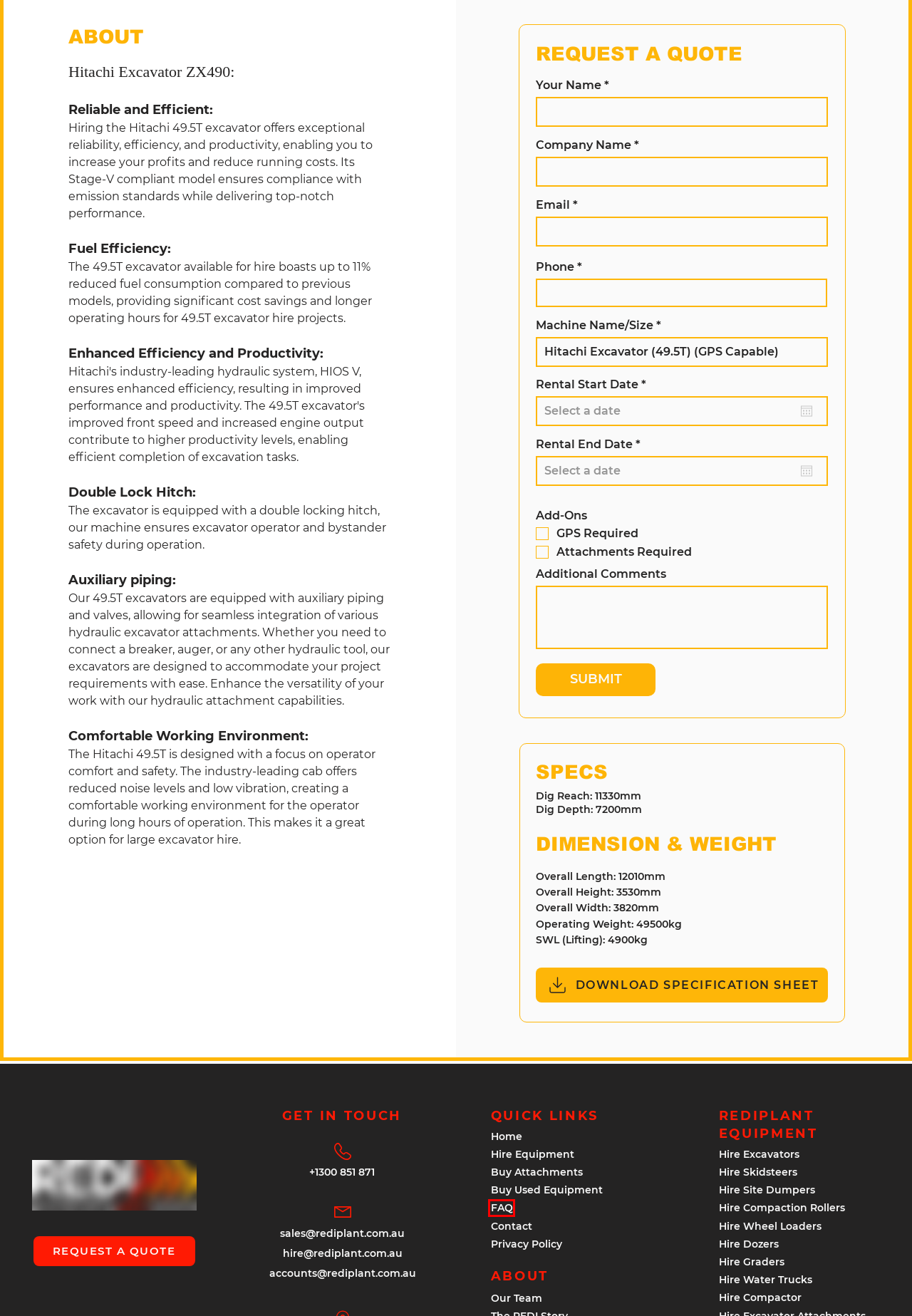With the provided screenshot showing a webpage and a red bounding box, determine which webpage description best fits the new page that appears after clicking the element inside the red box. Here are the options:
A. FAQ | Australia | Rediplant Information
B. Compactor Rental | Australia | Rediplant
C. Buy Equipment Attachments | Australia | Rediplant
D. General Enquiry Form | Australia | Rediplant
E. Excavator Hire | Australia | Rediplant
F. Compaction Roller Rental | Australia | Rediplant
G. Privacy Policy | Australia | Rediplant
H. Wheel Loader Hire | Australia | Rediplant

A